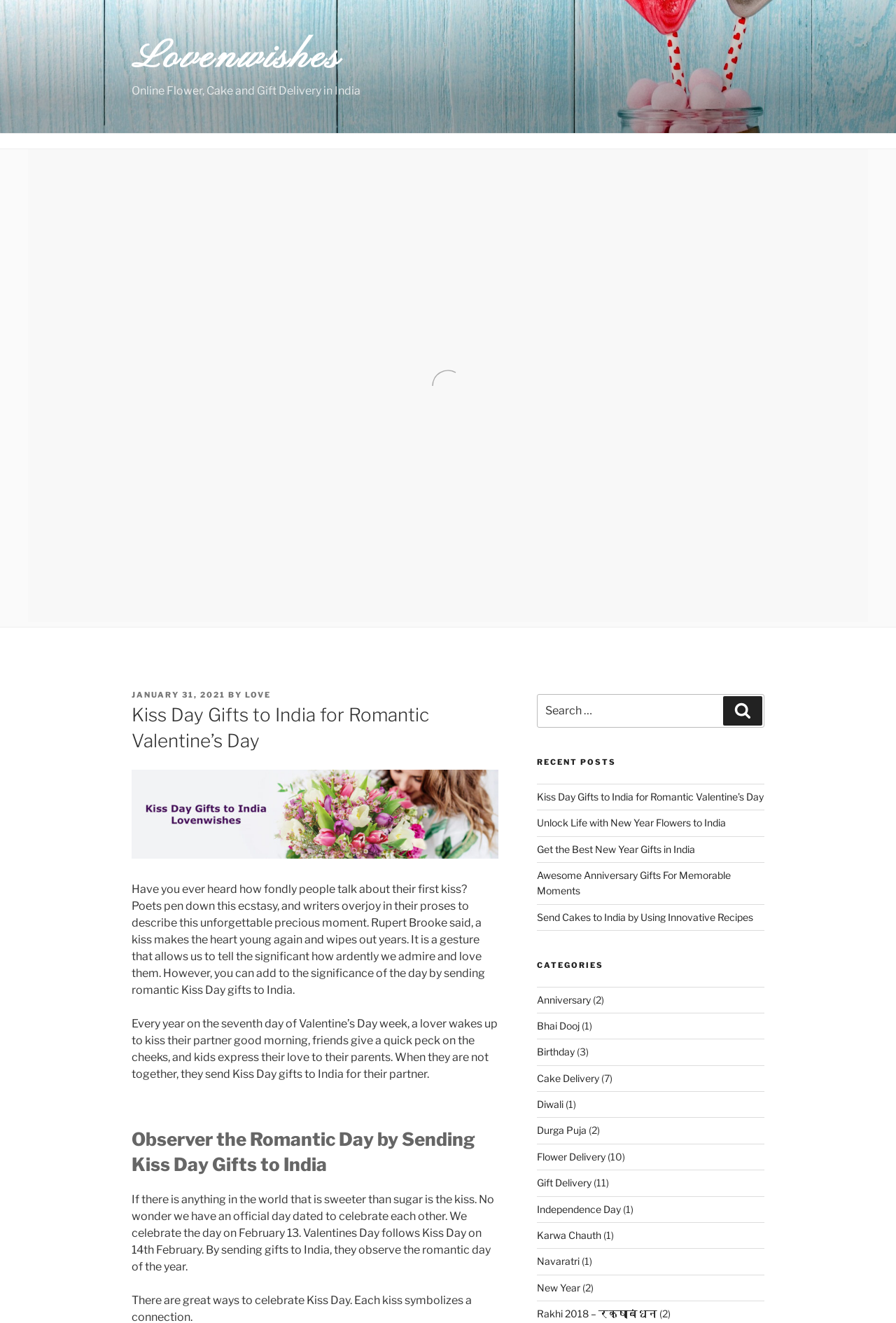Specify the bounding box coordinates of the element's area that should be clicked to execute the given instruction: "Check the 'What's new in History?' events". The coordinates should be four float numbers between 0 and 1, i.e., [left, top, right, bottom].

None